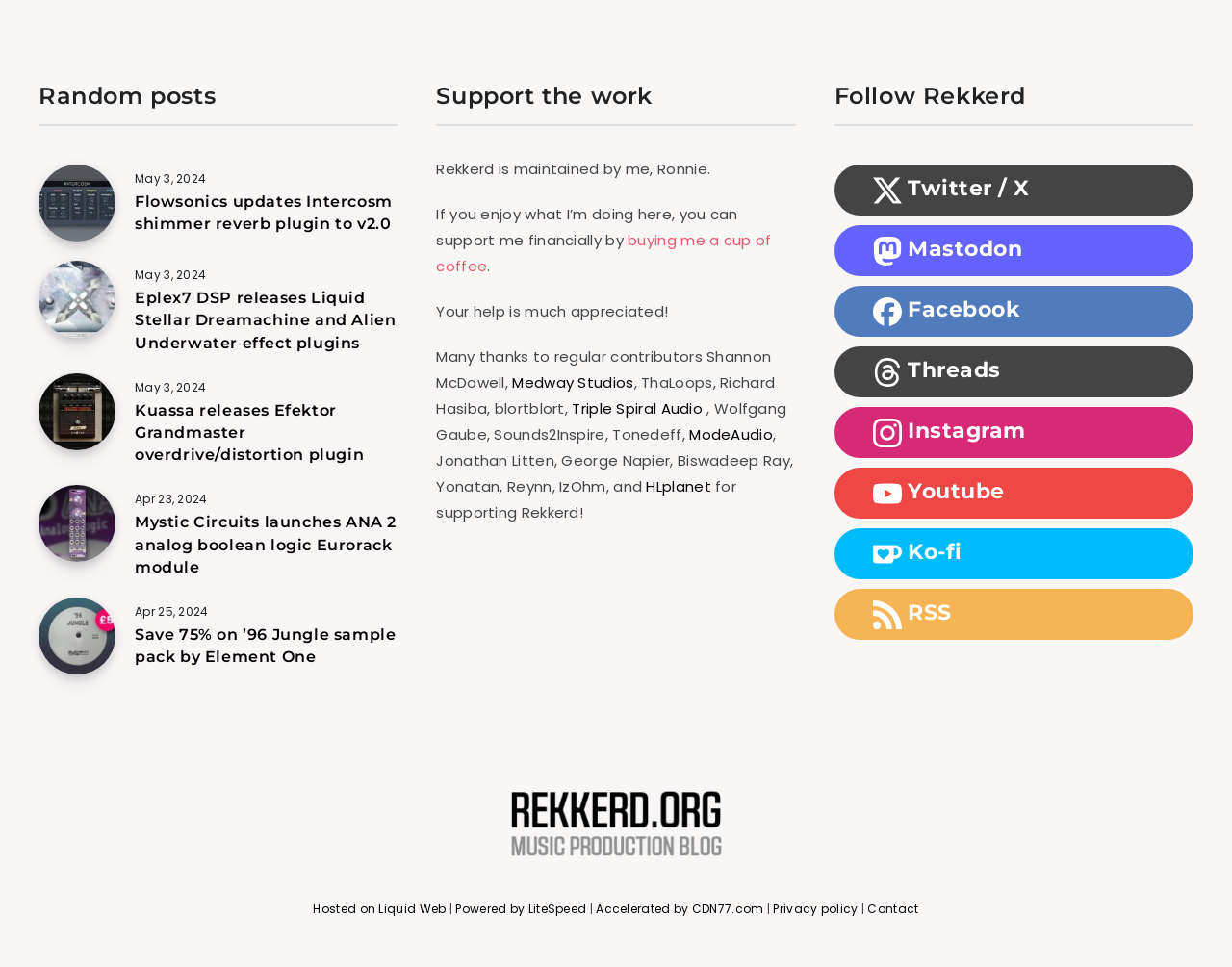Respond concisely with one word or phrase to the following query:
What social media platforms can you follow the website on?

Multiple platforms